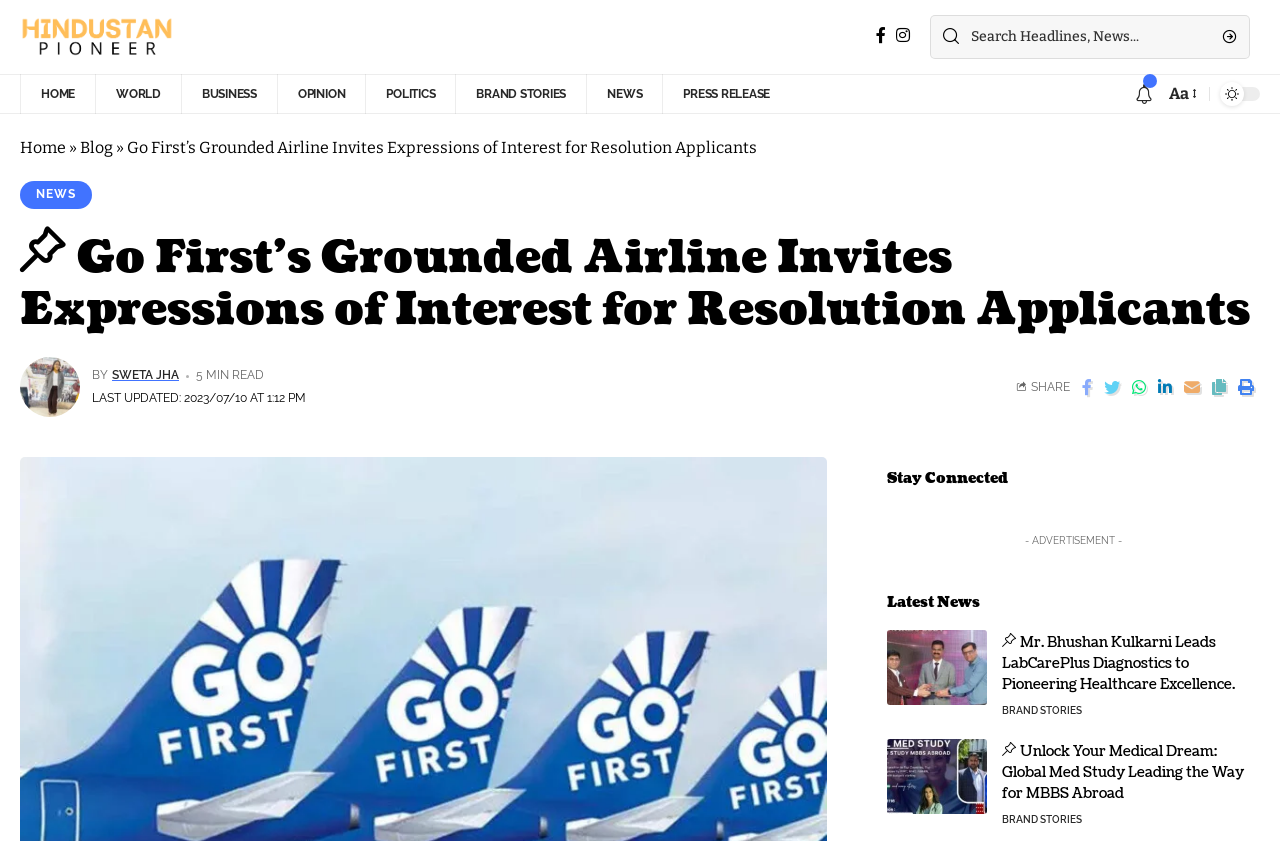Determine the coordinates of the bounding box that should be clicked to complete the instruction: "Go to home page". The coordinates should be represented by four float numbers between 0 and 1: [left, top, right, bottom].

[0.016, 0.088, 0.074, 0.136]